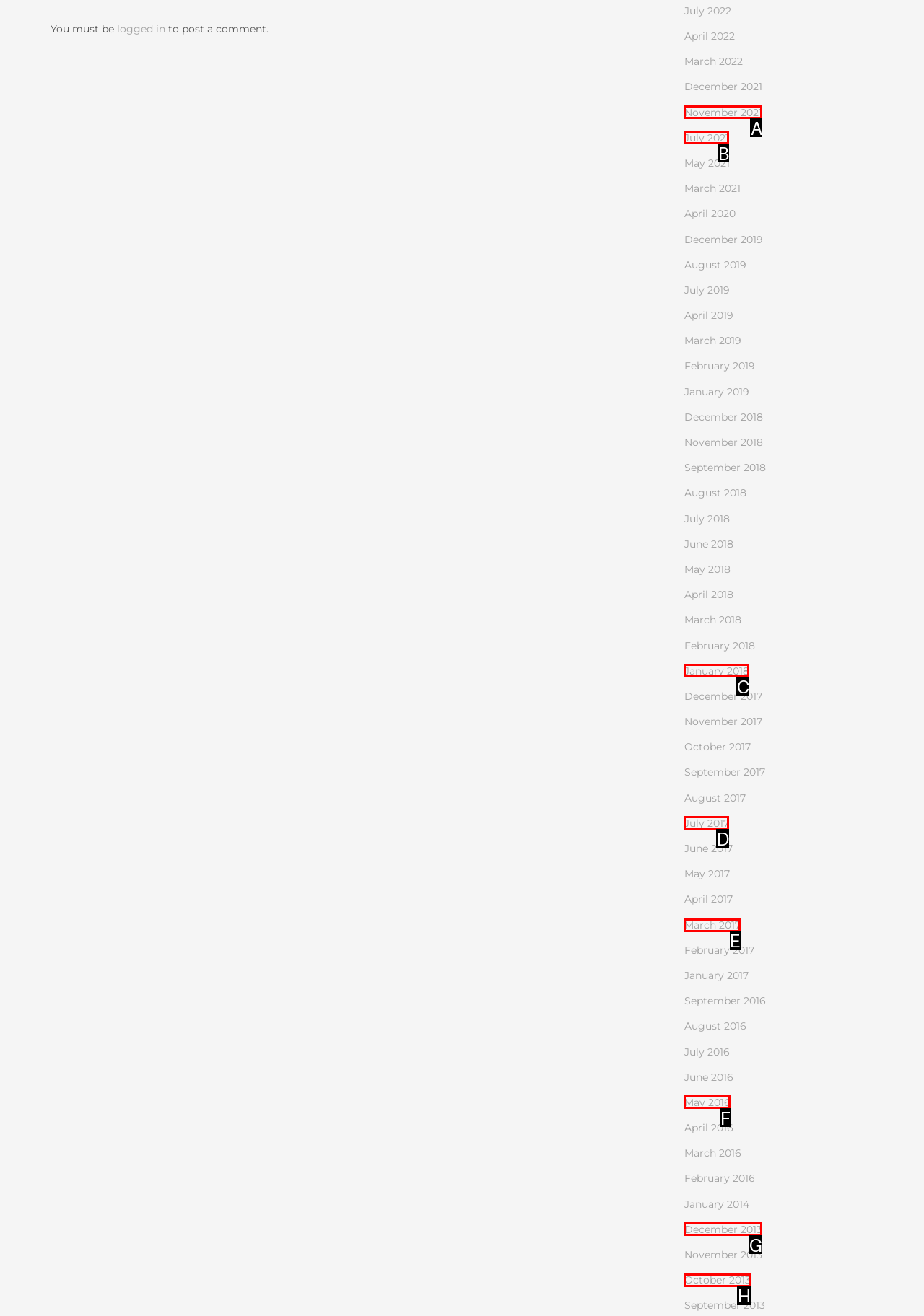Look at the highlighted elements in the screenshot and tell me which letter corresponds to the task: check March 2017.

E